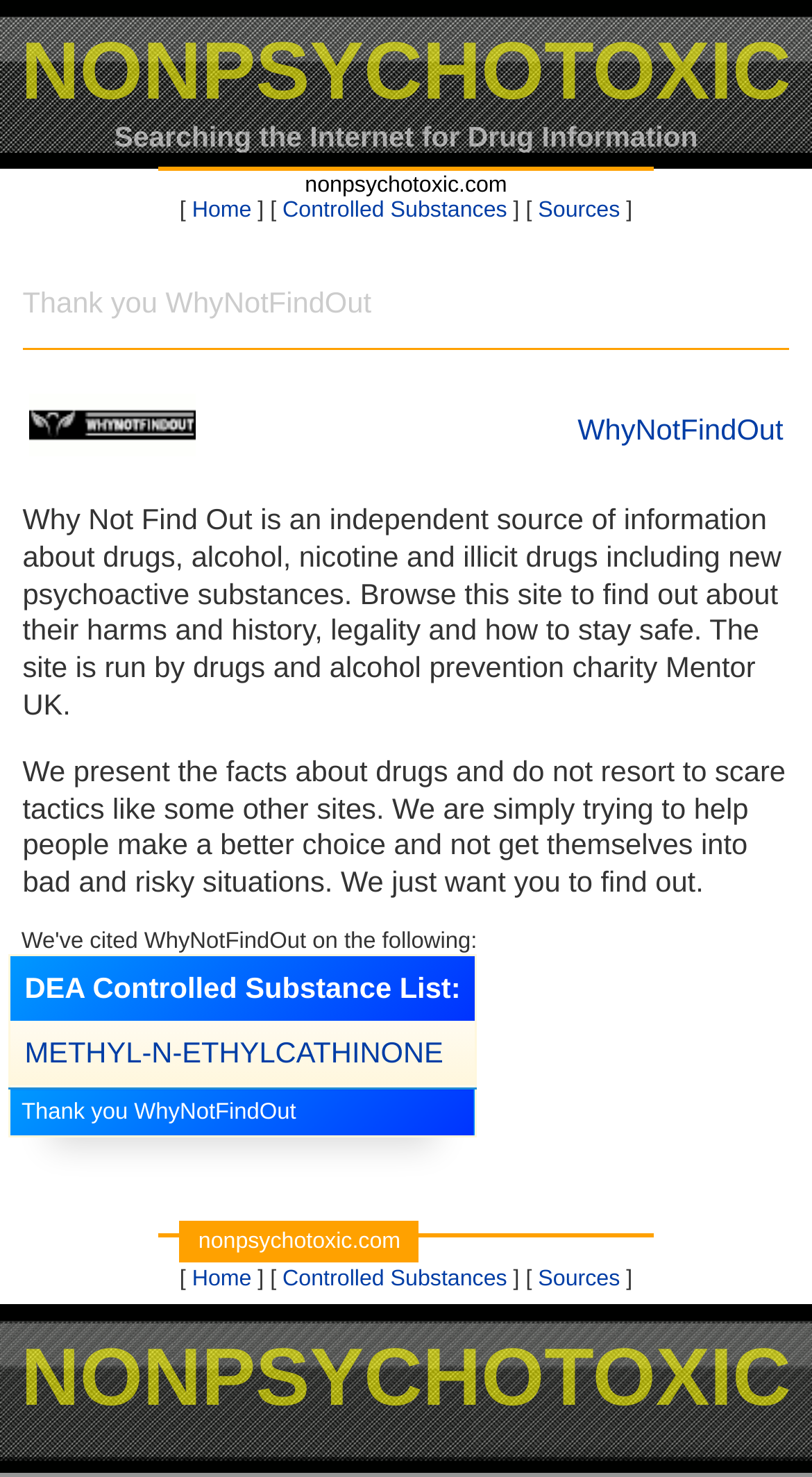Provide your answer in one word or a succinct phrase for the question: 
What is the purpose of the website?

To help people make a better choice